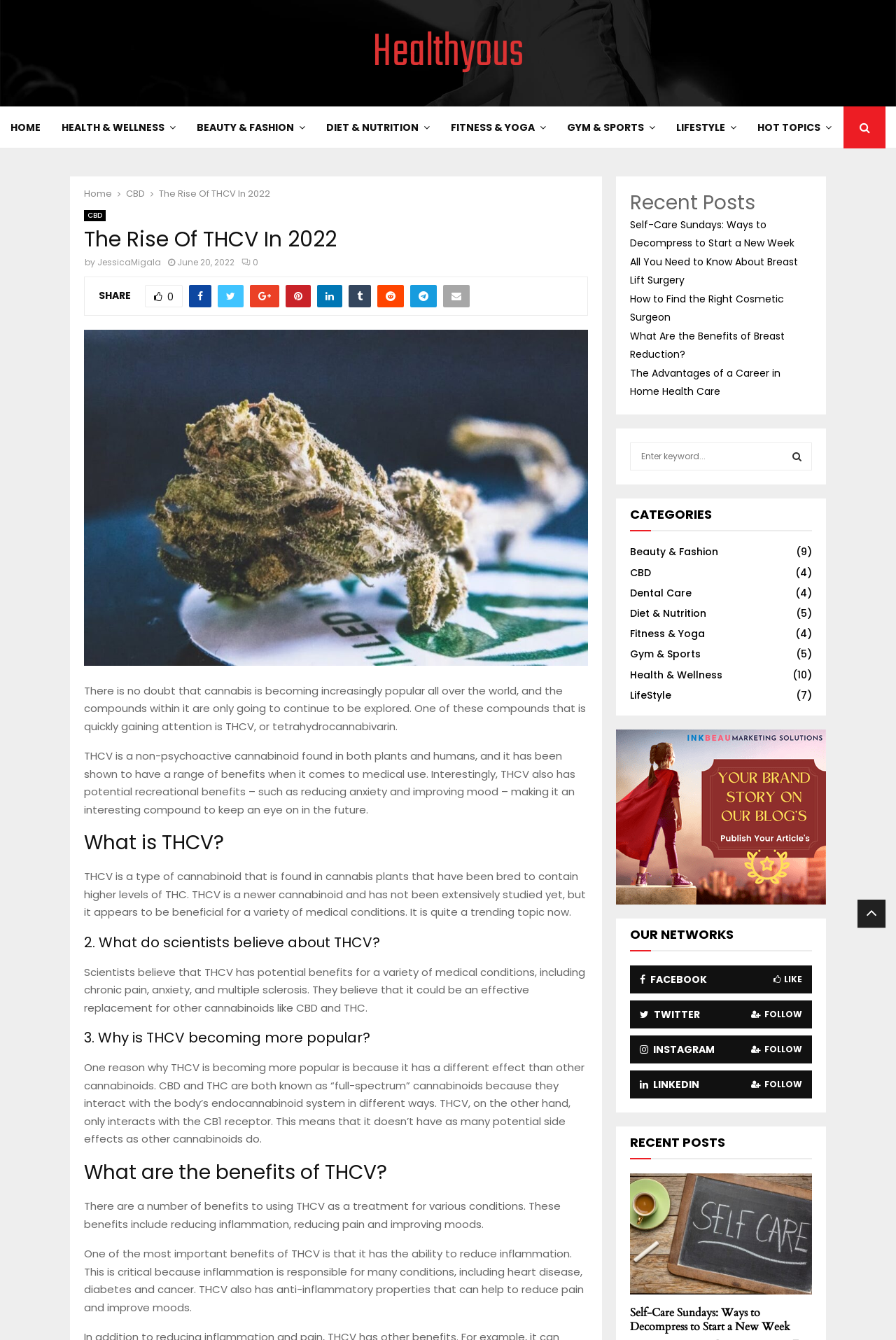Locate the bounding box coordinates of the element's region that should be clicked to carry out the following instruction: "Check the recent post about Self-Care Sundays". The coordinates need to be four float numbers between 0 and 1, i.e., [left, top, right, bottom].

[0.703, 0.163, 0.887, 0.187]